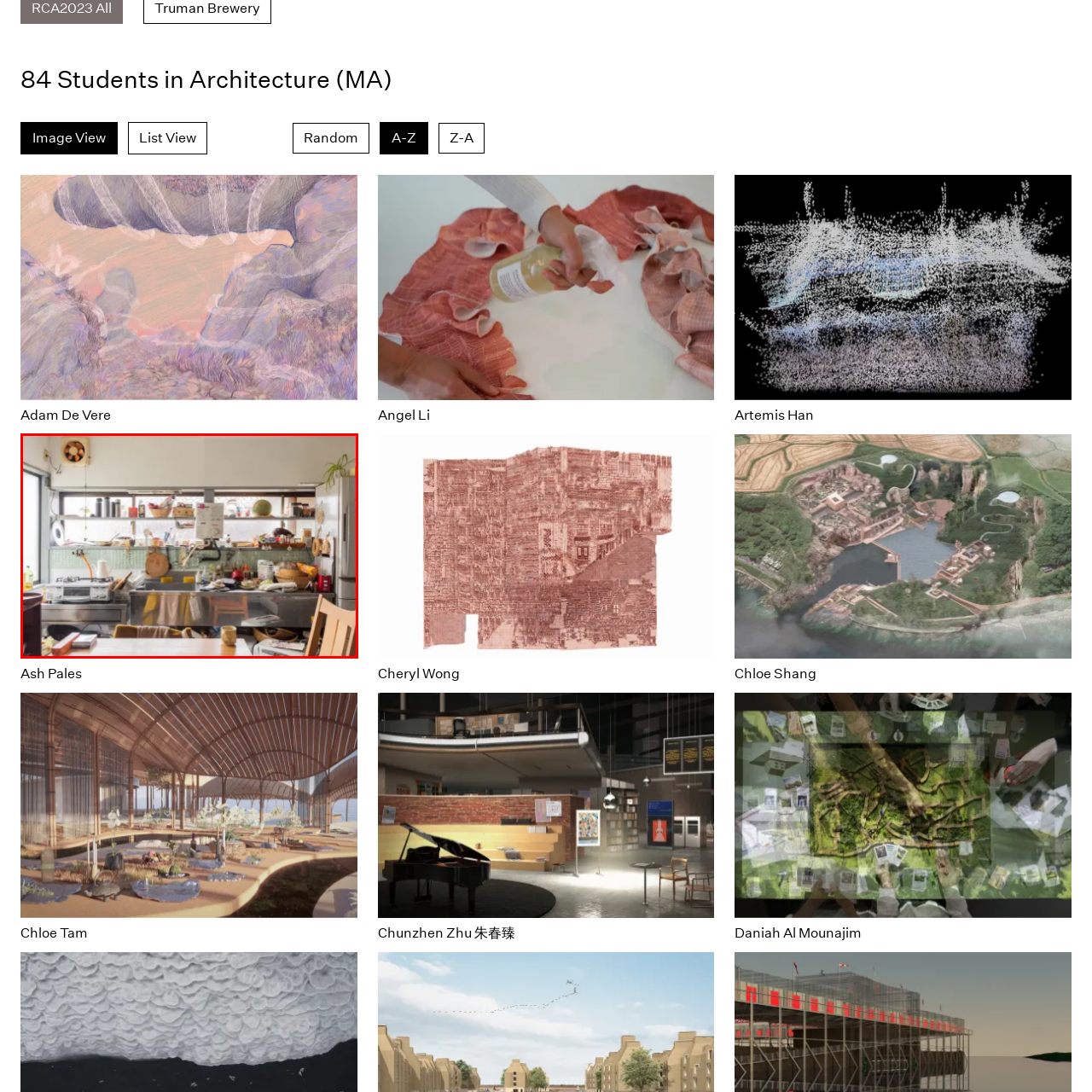What is the color of the backsplash?
Focus on the image highlighted within the red borders and answer with a single word or short phrase derived from the image.

Green